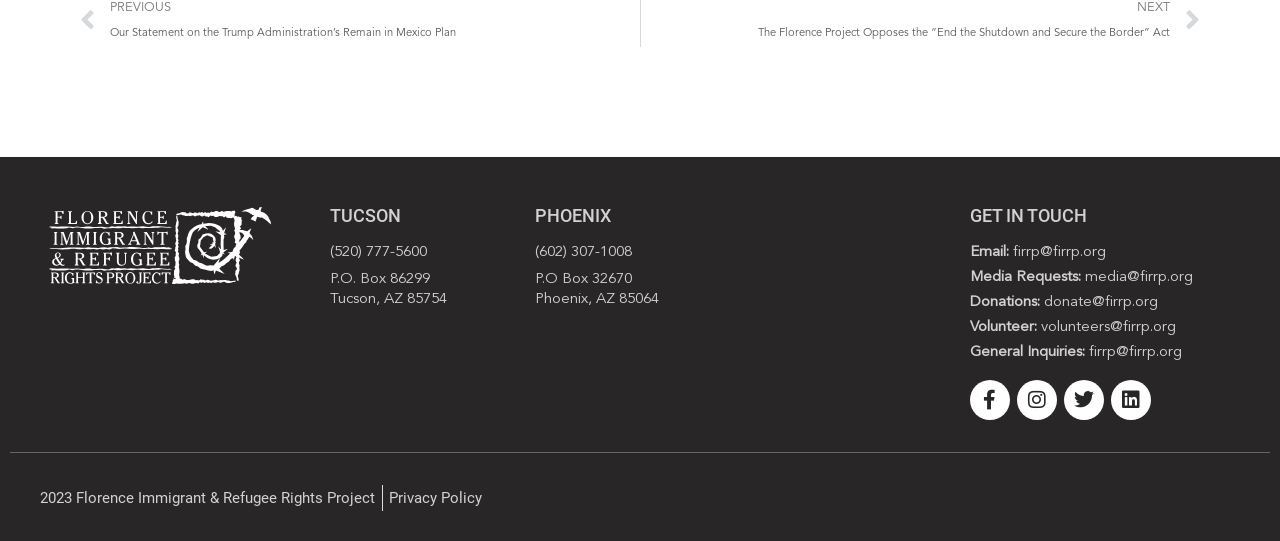Determine the bounding box coordinates of the area to click in order to meet this instruction: "Click the Tucson link".

[0.038, 0.383, 0.212, 0.525]